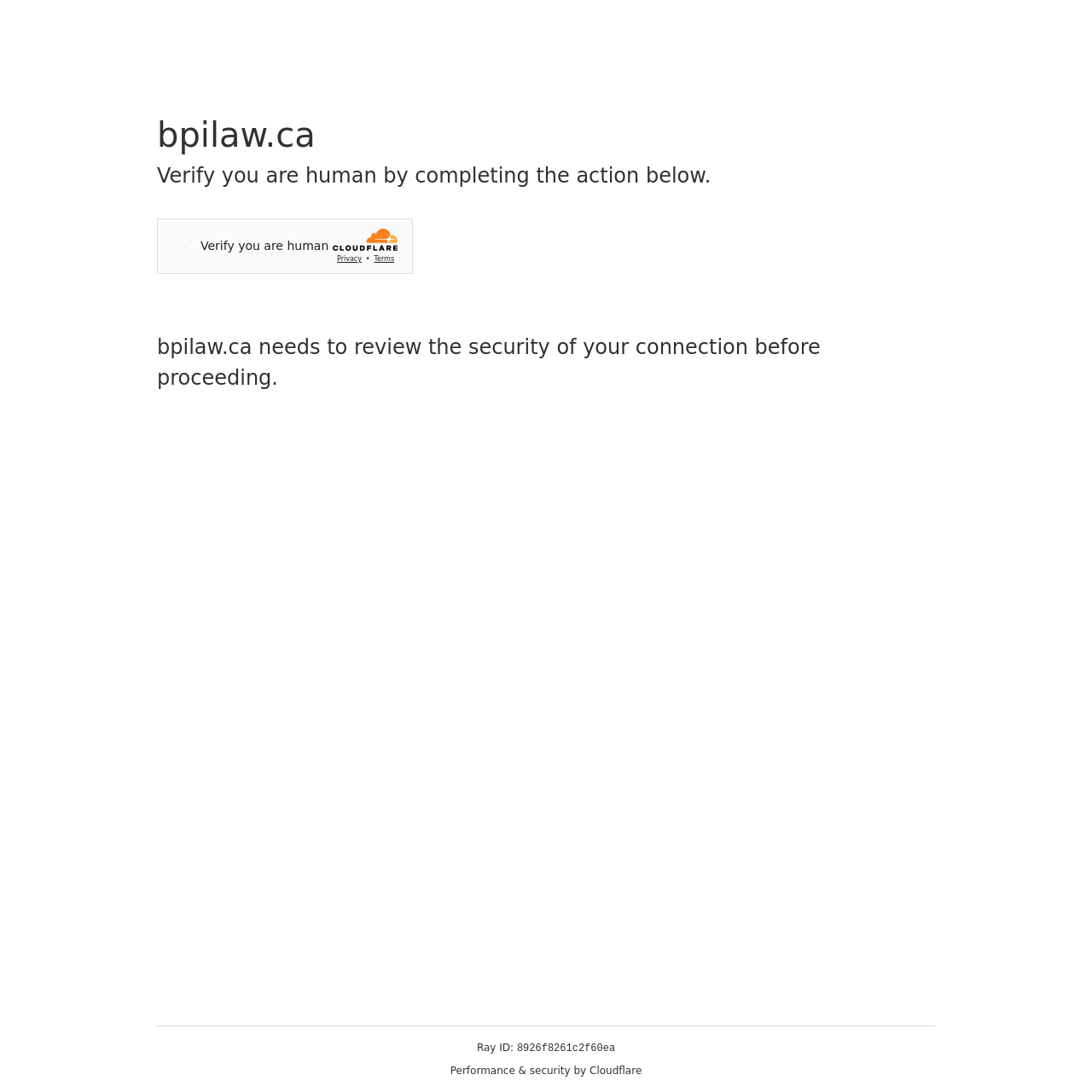What is the domain name of the website?
Based on the visual content, answer with a single word or a brief phrase.

bpilaw.ca